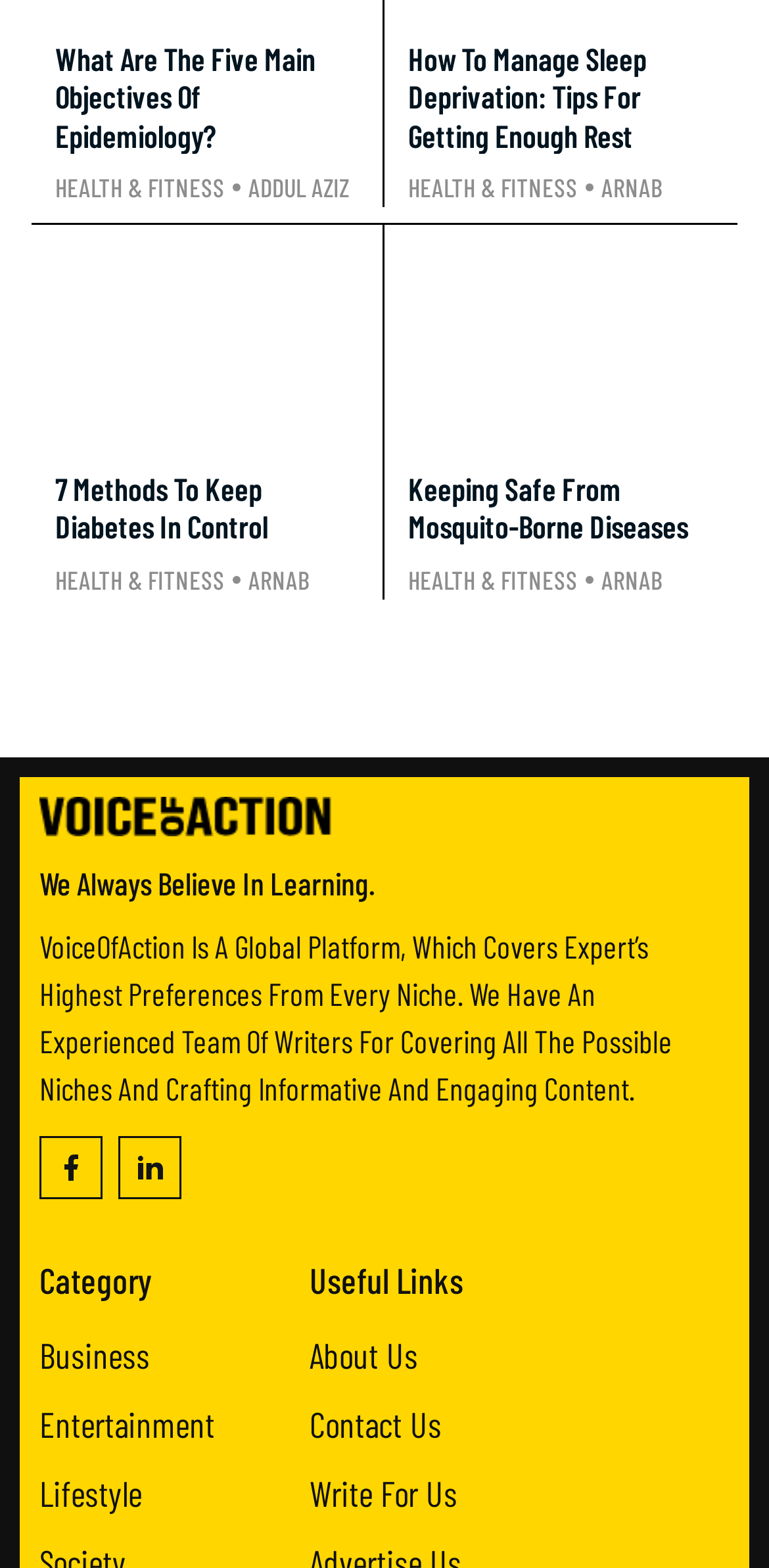Indicate the bounding box coordinates of the element that needs to be clicked to satisfy the following instruction: "Click on the link to learn about the five main objectives of epidemiology". The coordinates should be four float numbers between 0 and 1, i.e., [left, top, right, bottom].

[0.072, 0.025, 0.41, 0.098]